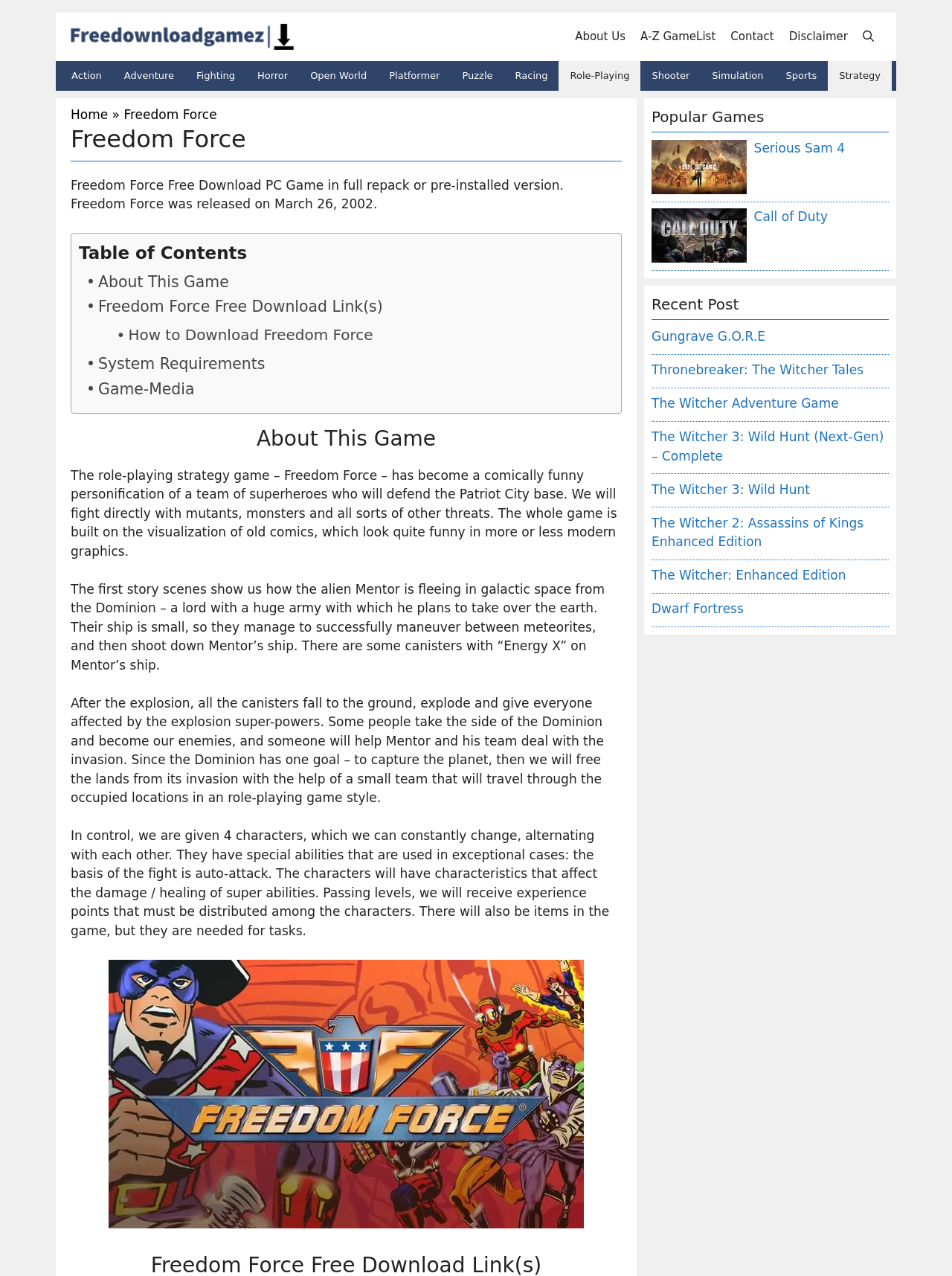How many characters can be controlled in the game?
Using the visual information, reply with a single word or short phrase.

4